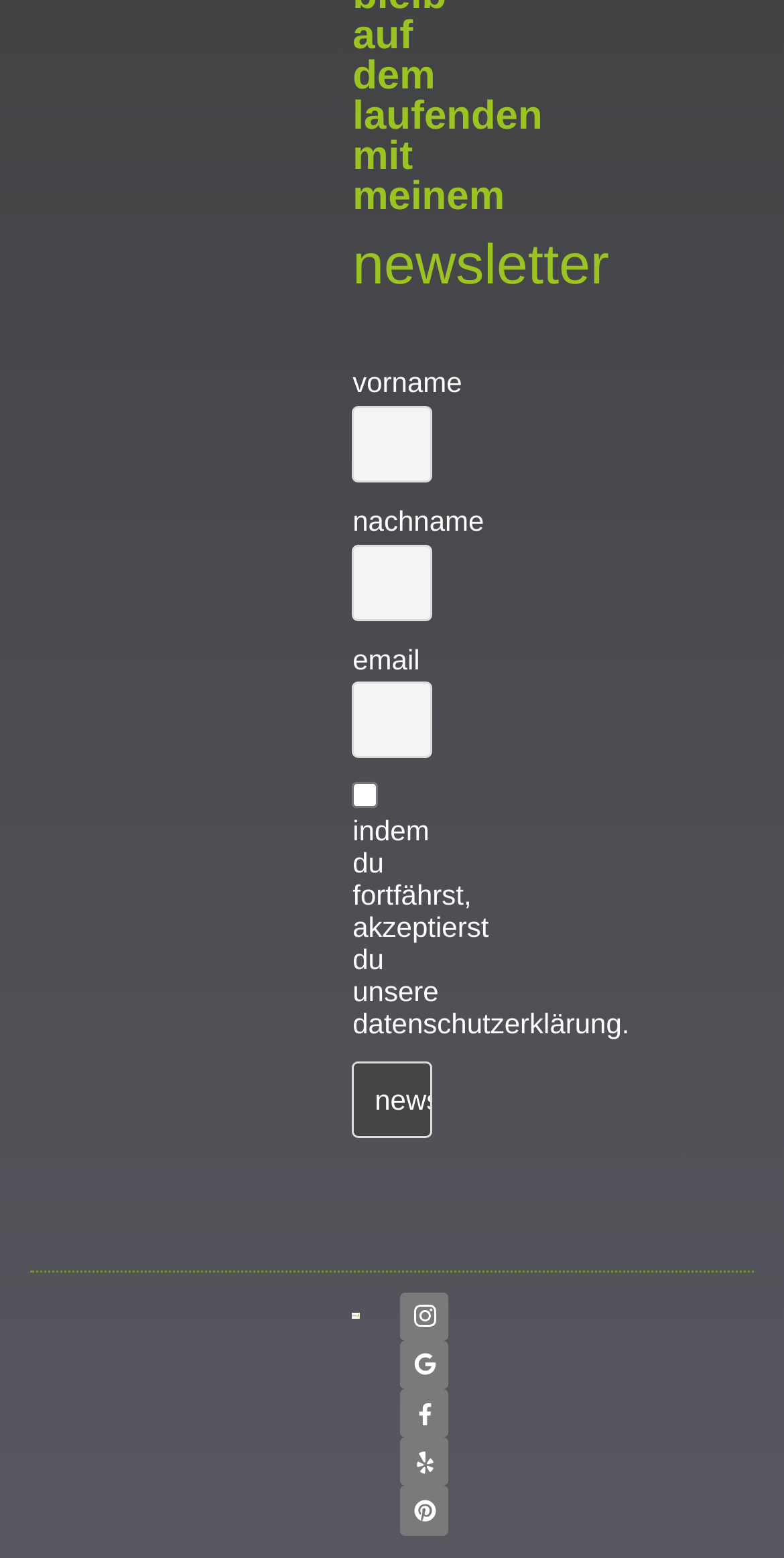Determine the bounding box coordinates for the clickable element to execute this instruction: "go to homepage". Provide the coordinates as four float numbers between 0 and 1, i.e., [left, top, right, bottom].

None